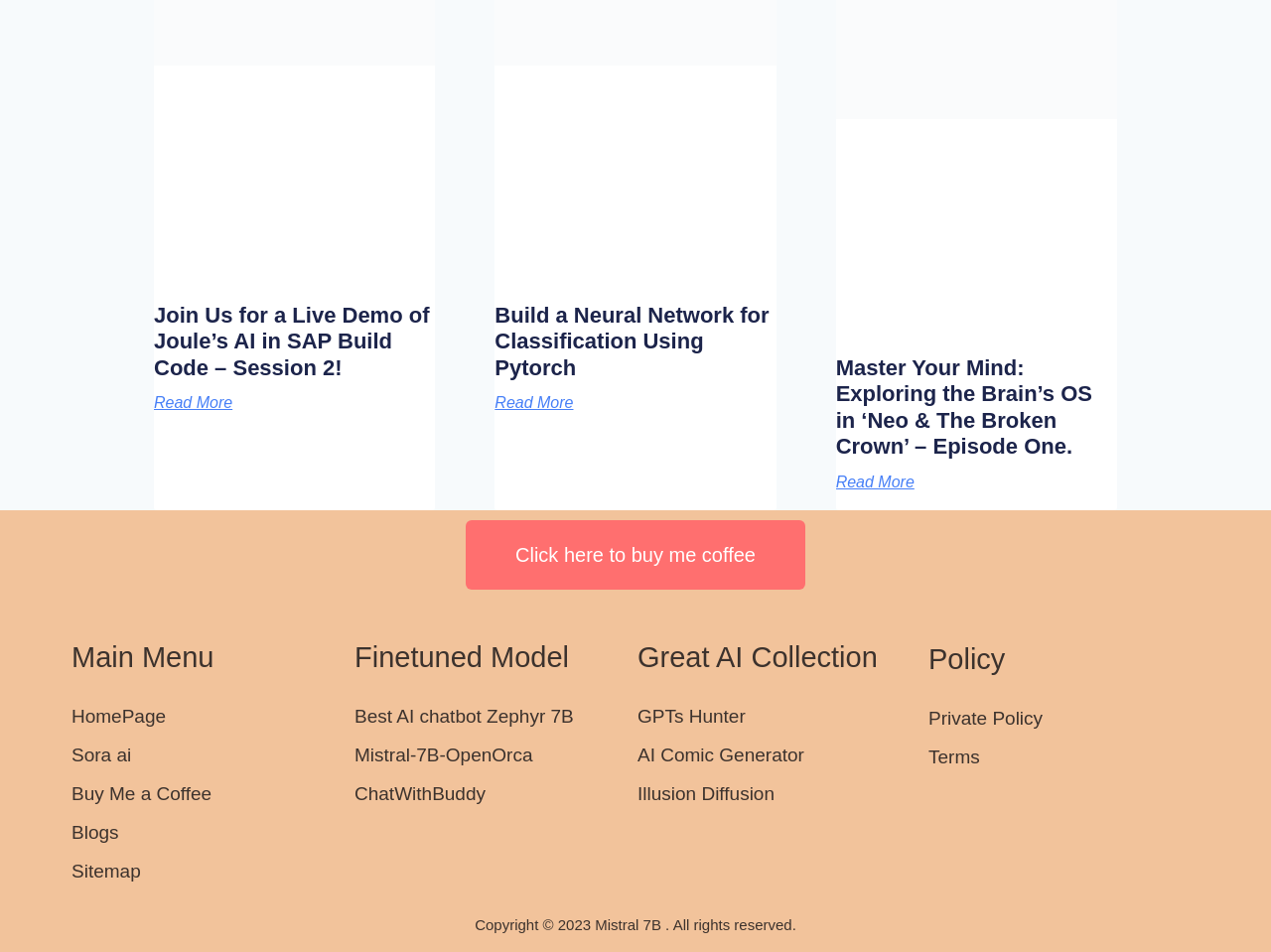Please give the bounding box coordinates of the area that should be clicked to fulfill the following instruction: "Explore Master Your Mind: Exploring the Brain’s OS in ‘Neo & The Broken Crown’ – Episode One.". The coordinates should be in the format of four float numbers from 0 to 1, i.e., [left, top, right, bottom].

[0.658, 0.373, 0.859, 0.482]